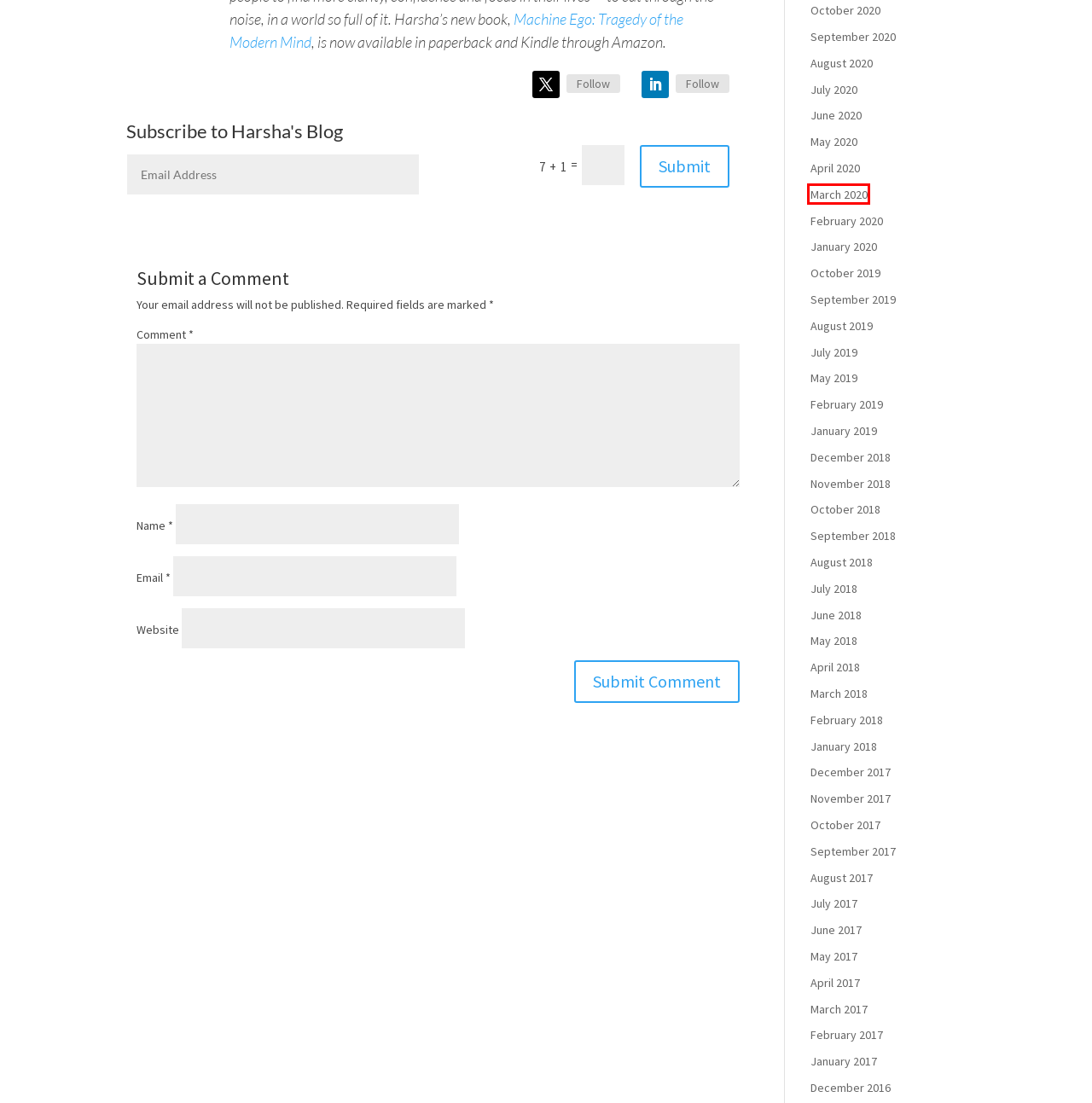Examine the screenshot of the webpage, noting the red bounding box around a UI element. Pick the webpage description that best matches the new page after the element in the red bounding box is clicked. Here are the candidates:
A. July 2017 - Executive and Life Coaching London
B. March 2018 - Executive and Life Coaching London
C. November 2018 - Executive and Life Coaching London
D. October 2020 - Executive and Life Coaching London
E. May 2017 - Executive and Life Coaching London
F. March 2020 - Executive and Life Coaching London
G. April 2020 - Executive and Life Coaching London
H. September 2018 - Executive and Life Coaching London

F